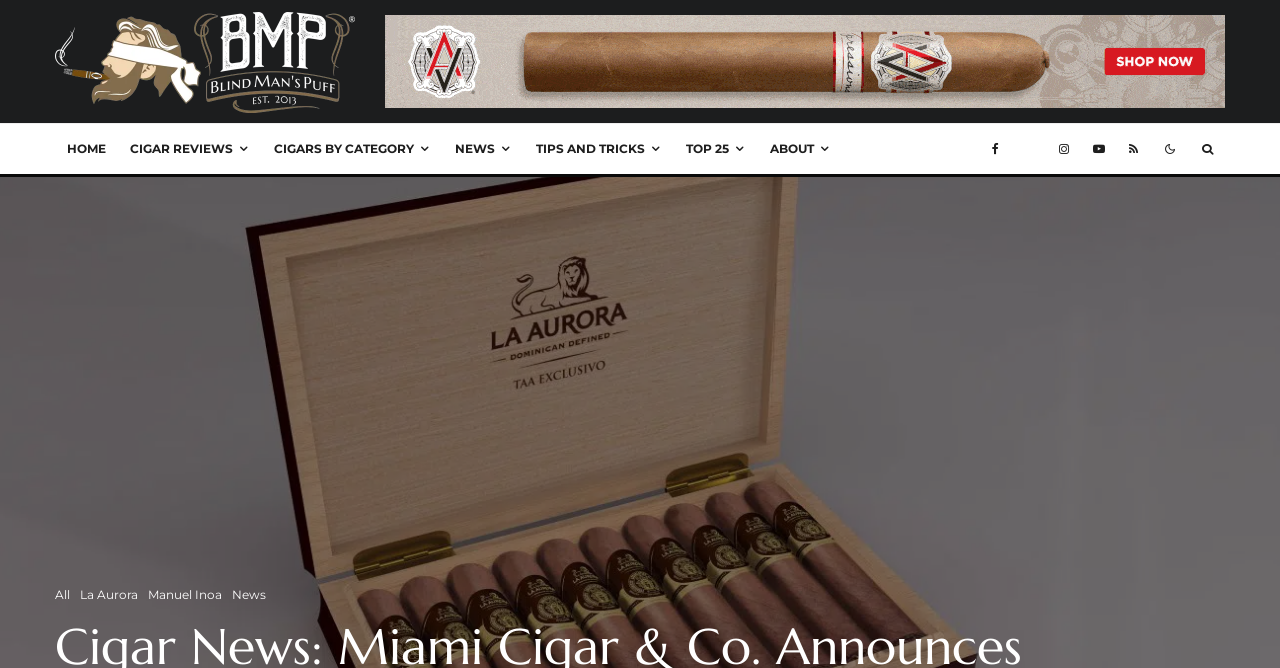Find the bounding box coordinates of the element I should click to carry out the following instruction: "view news".

[0.346, 0.186, 0.409, 0.26]